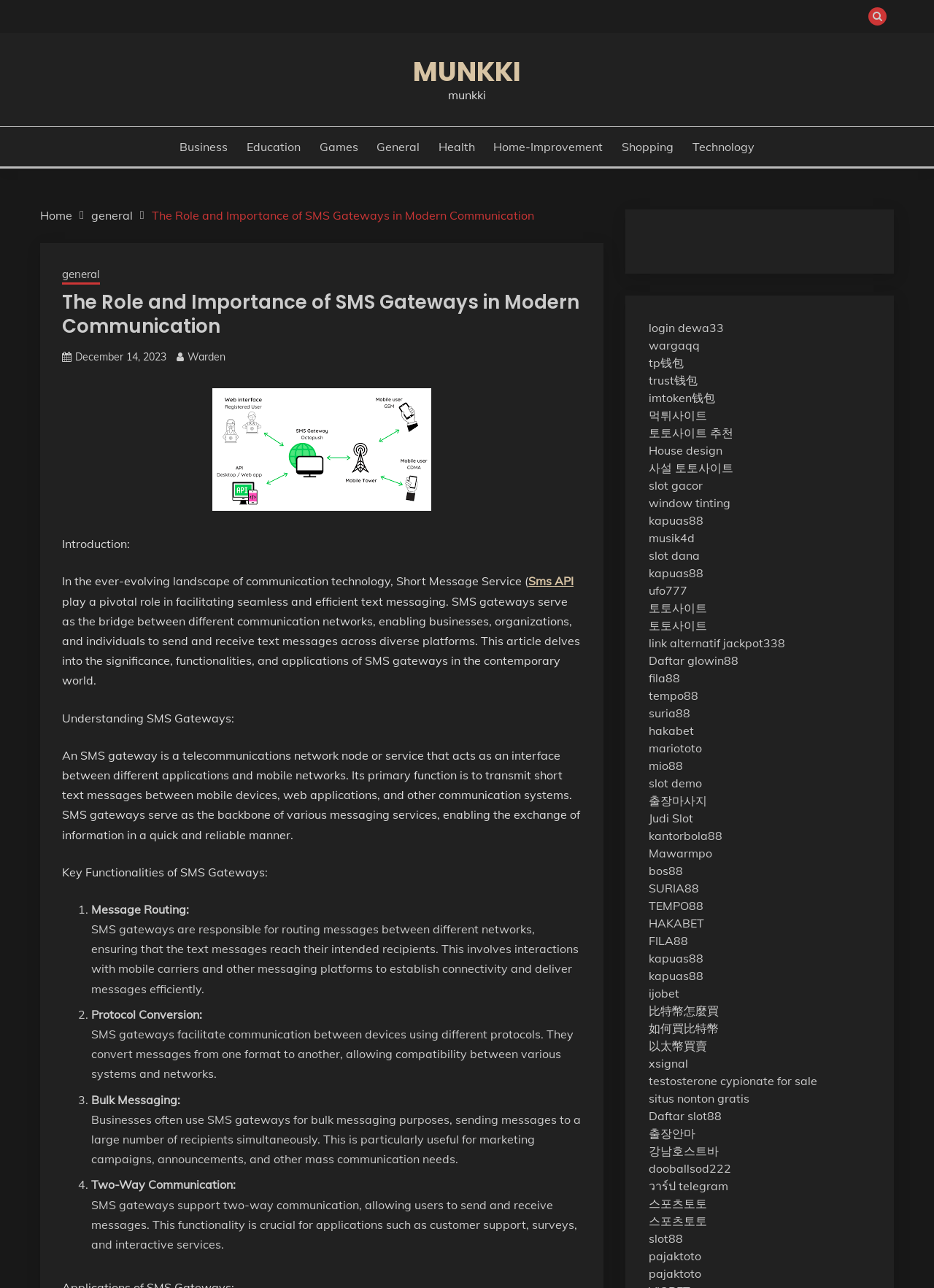What is the primary function of SMS gateways?
Analyze the image and provide a thorough answer to the question.

According to the webpage, SMS gateways serve as the backbone of various messaging services, enabling the exchange of information in a quick and reliable manner. Their primary function is to transmit short text messages between mobile devices, web applications, and other communication systems.